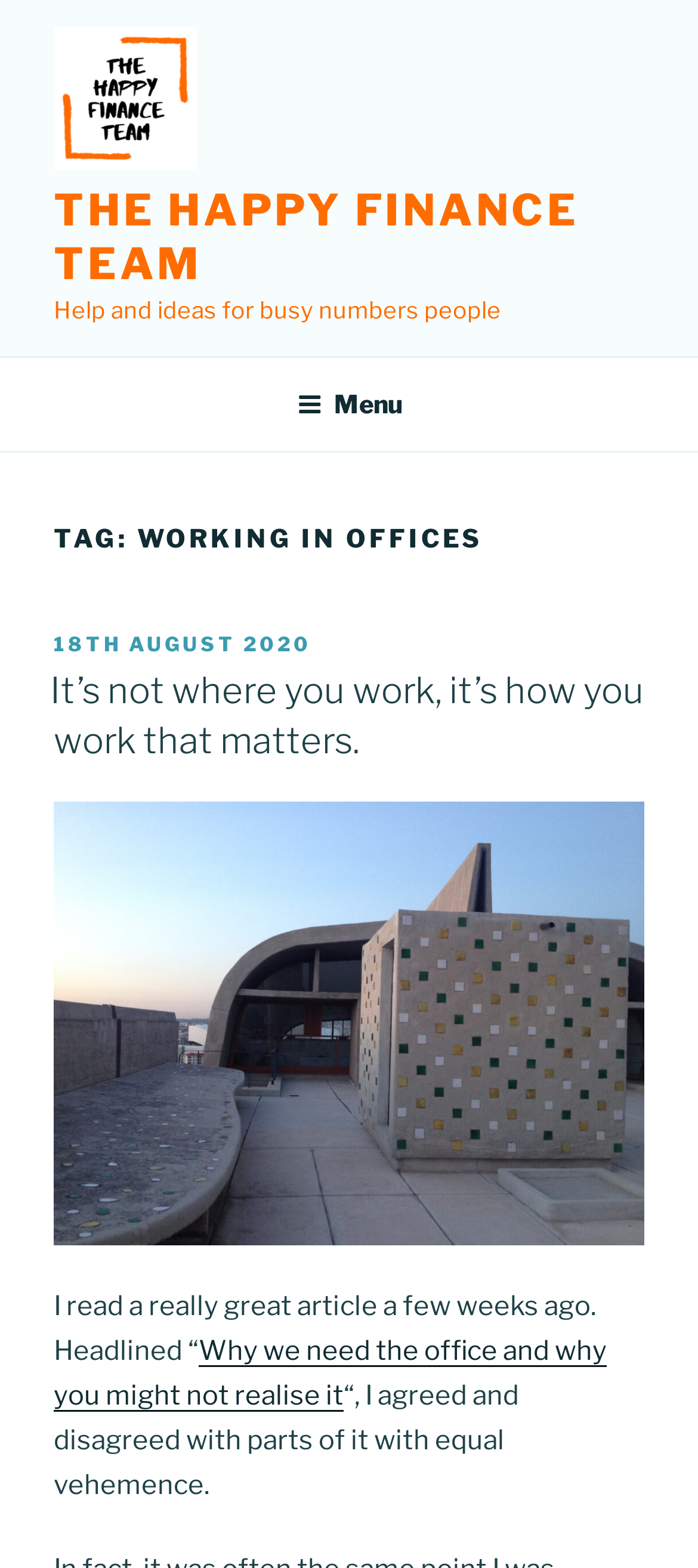What is the title of the article?
Answer the question with a thorough and detailed explanation.

The title of the article can be found in the heading, where it is written as 'It’s not where you work, it’s how you work that matters.'.